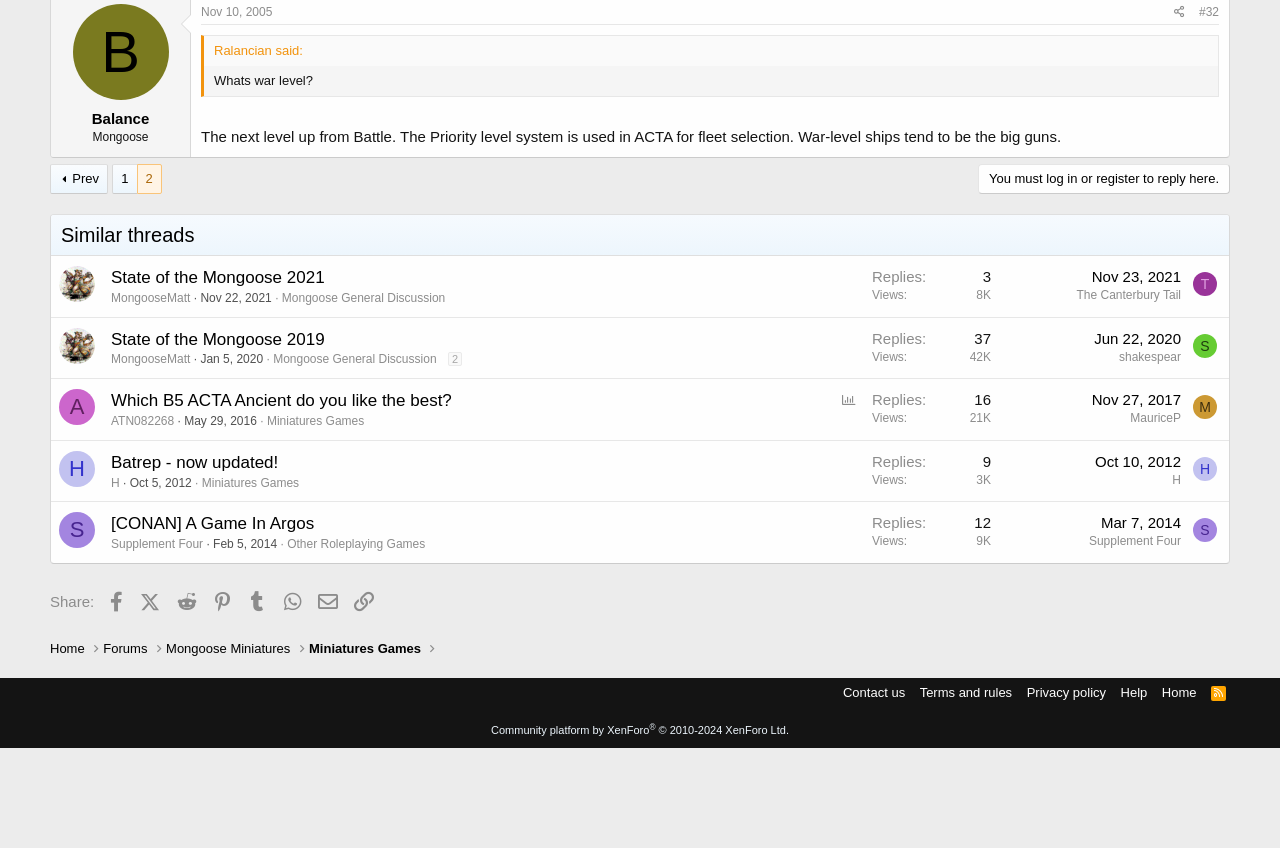What is the topic of the first thread?
Please ensure your answer to the question is detailed and covers all necessary aspects.

The first thread is about 'War level' which is mentioned in the blockquote section of the article. It is a discussion about the priority level system used in ACTA for fleet selection.